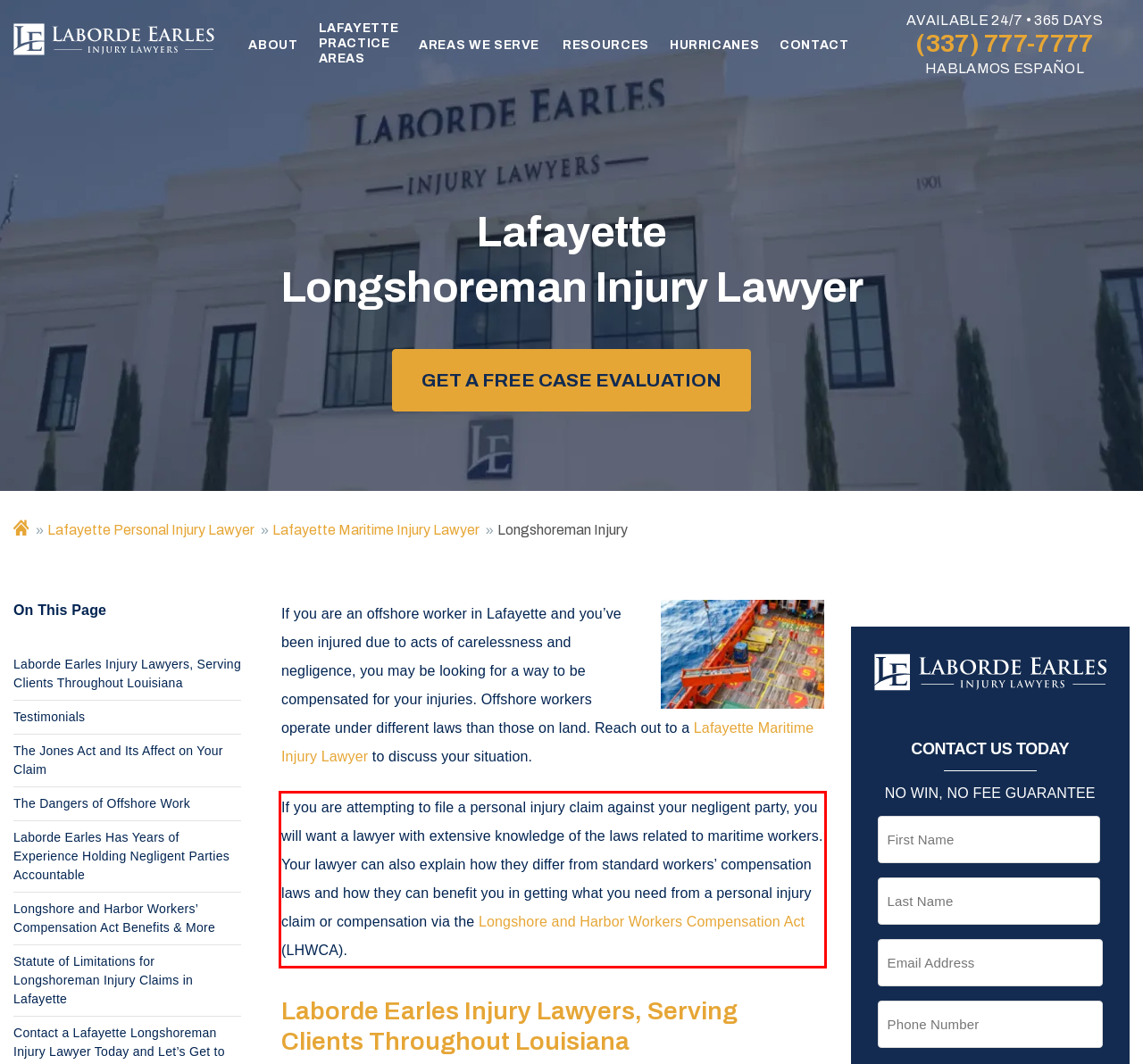Identify the text within the red bounding box on the webpage screenshot and generate the extracted text content.

If you are attempting to file a personal injury claim against your negligent party, you will want a lawyer with extensive knowledge of the laws related to maritime workers. Your lawyer can also explain how they differ from standard workers’ compensation laws and how they can benefit you in getting what you need from a personal injury claim or compensation via the Longshore and Harbor Workers Compensation Act (LHWCA).